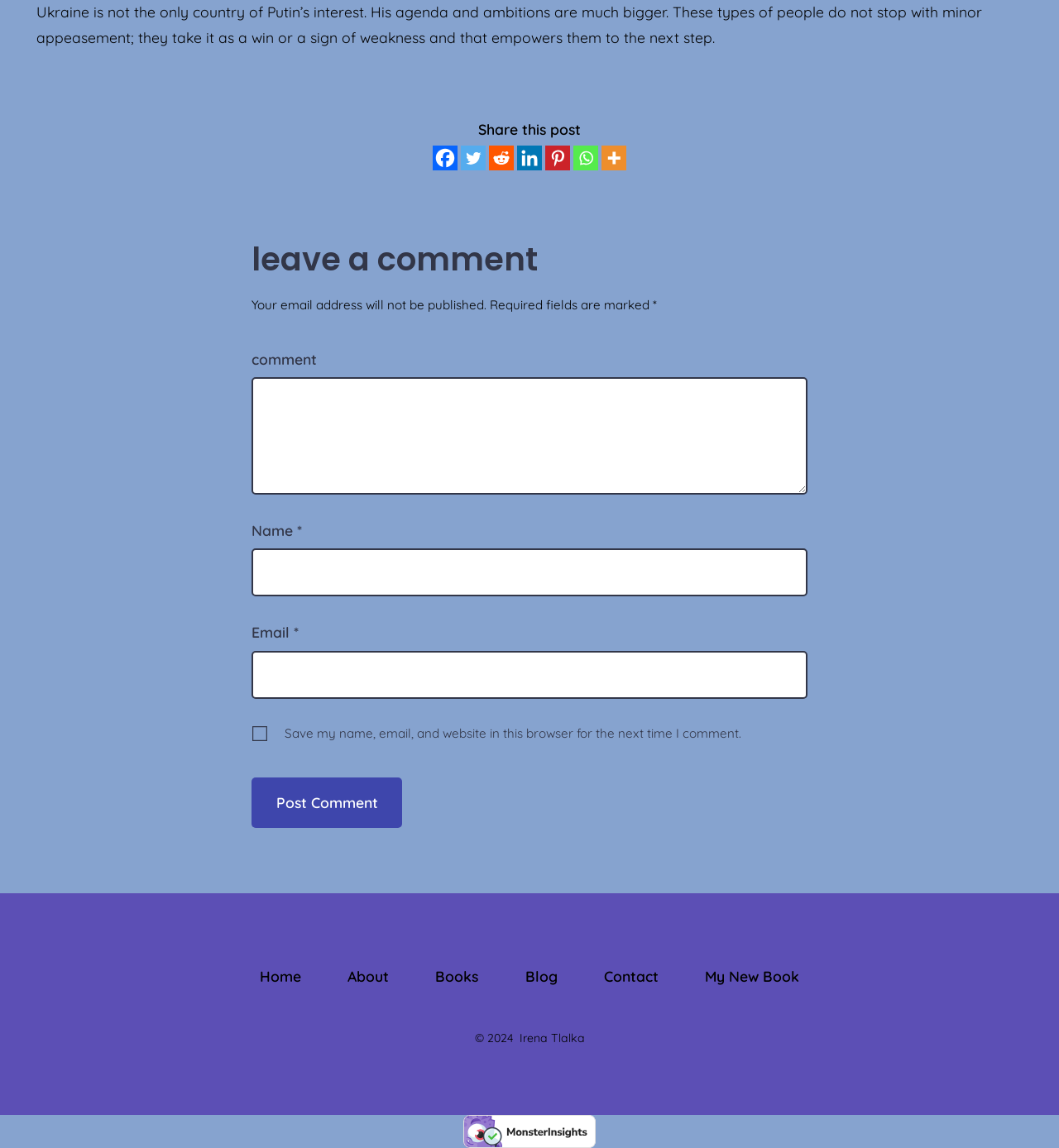What is the purpose of the 'Save my name, email, and website' checkbox?
Answer the question with a single word or phrase derived from the image.

Remember user info